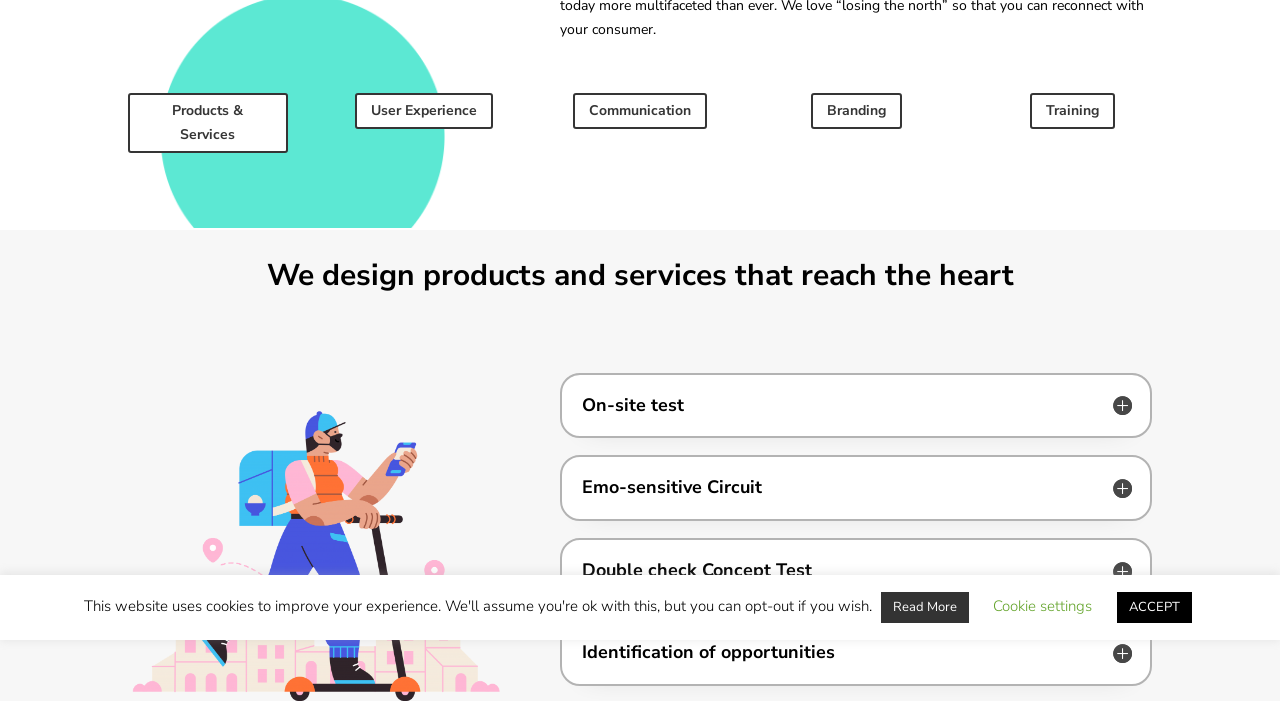Identify the bounding box of the UI element described as follows: "Communication". Provide the coordinates as four float numbers in the range of 0 to 1 [left, top, right, bottom].

[0.448, 0.133, 0.552, 0.184]